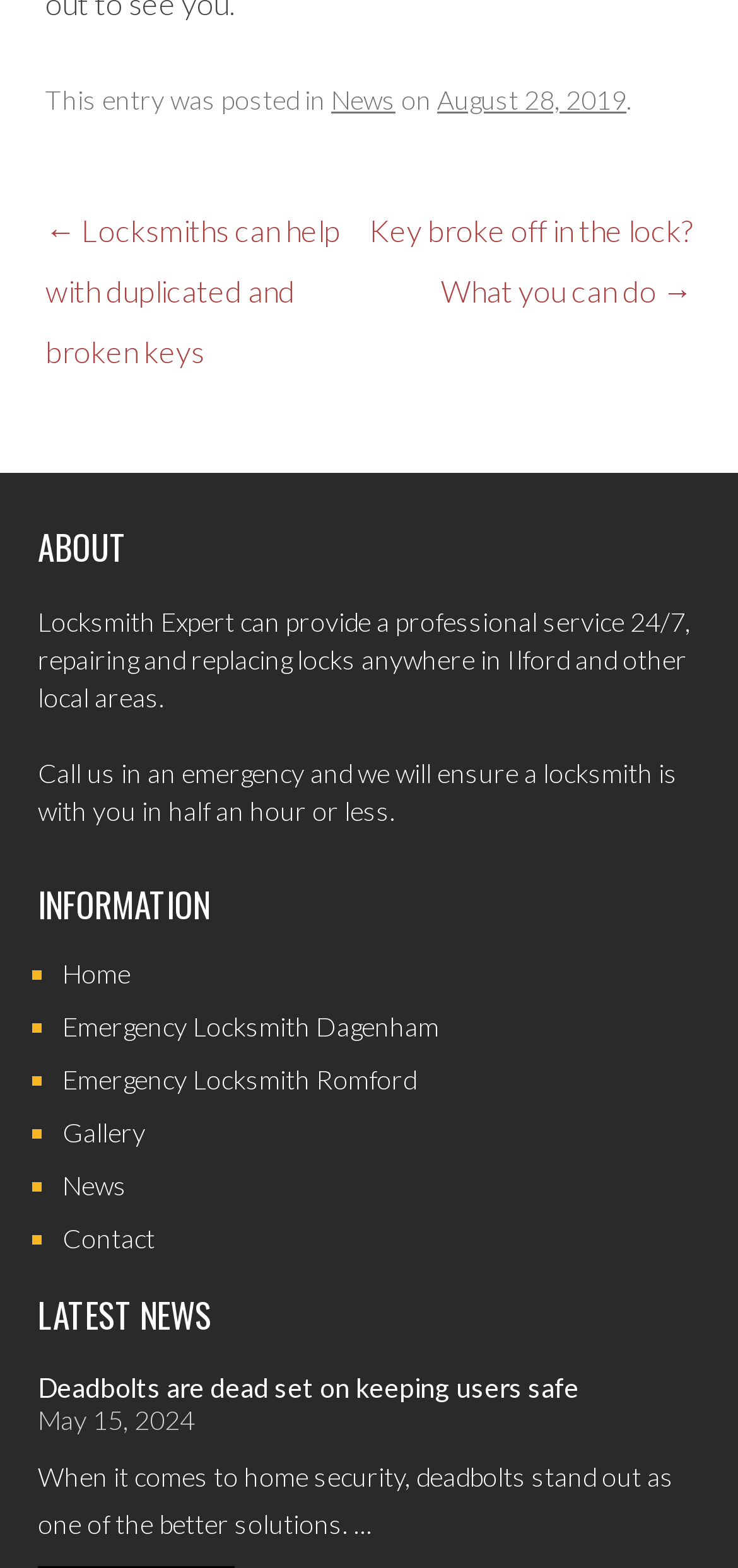Locate the bounding box coordinates of the element that should be clicked to execute the following instruction: "Read the 'ABOUT' section".

[0.051, 0.325, 0.949, 0.373]